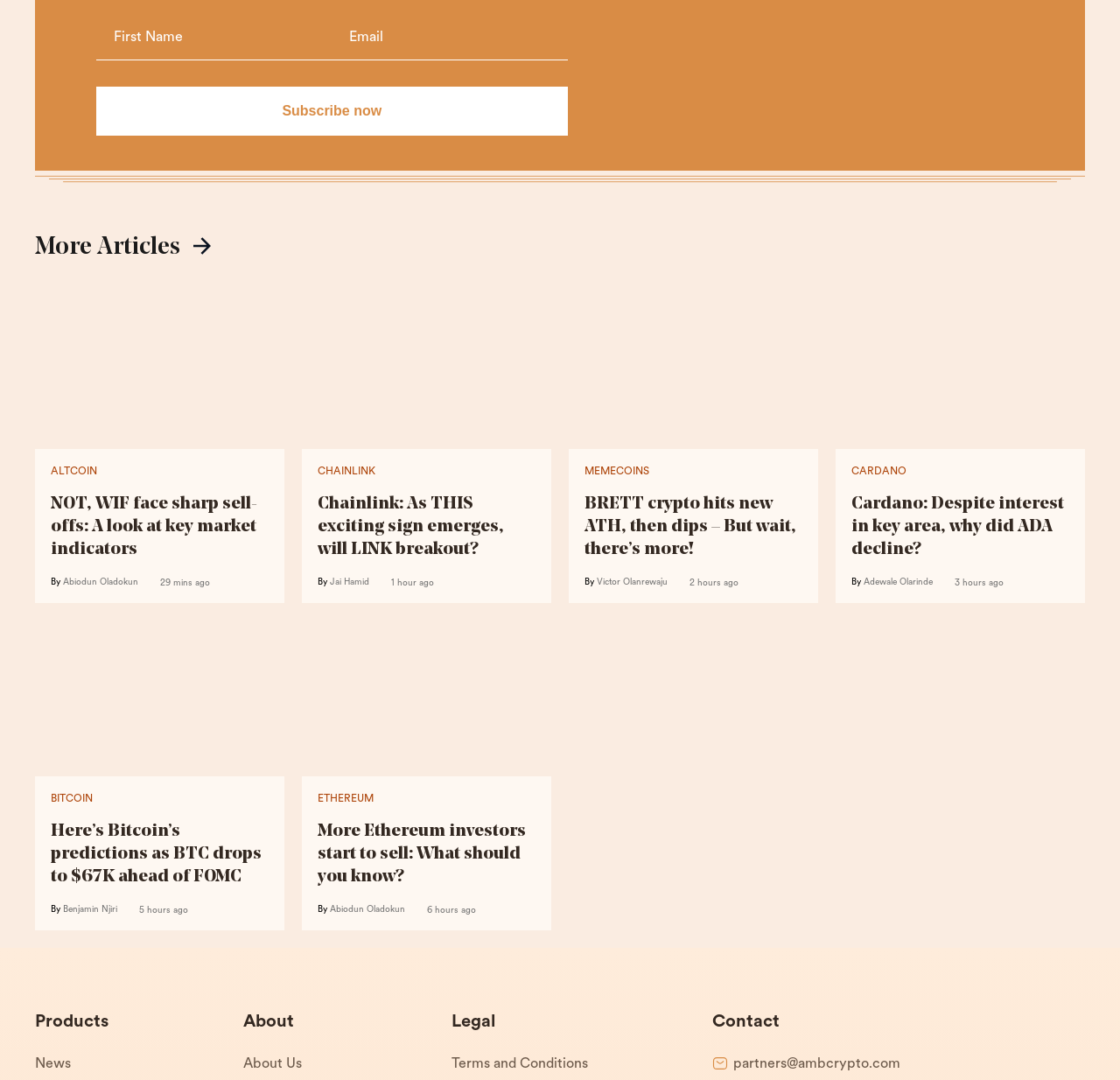Please determine the bounding box coordinates for the UI element described here. Use the format (top-left x, top-left y, bottom-right x, bottom-right y) with values bounded between 0 and 1: Jai Hamid

[0.295, 0.38, 0.33, 0.389]